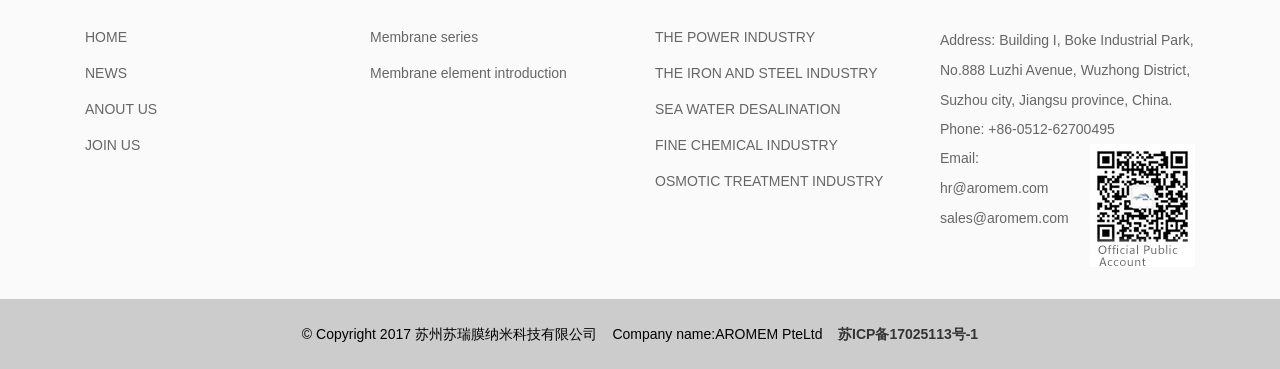Determine the bounding box coordinates of the area to click in order to meet this instruction: "Click HOME".

[0.066, 0.08, 0.099, 0.123]